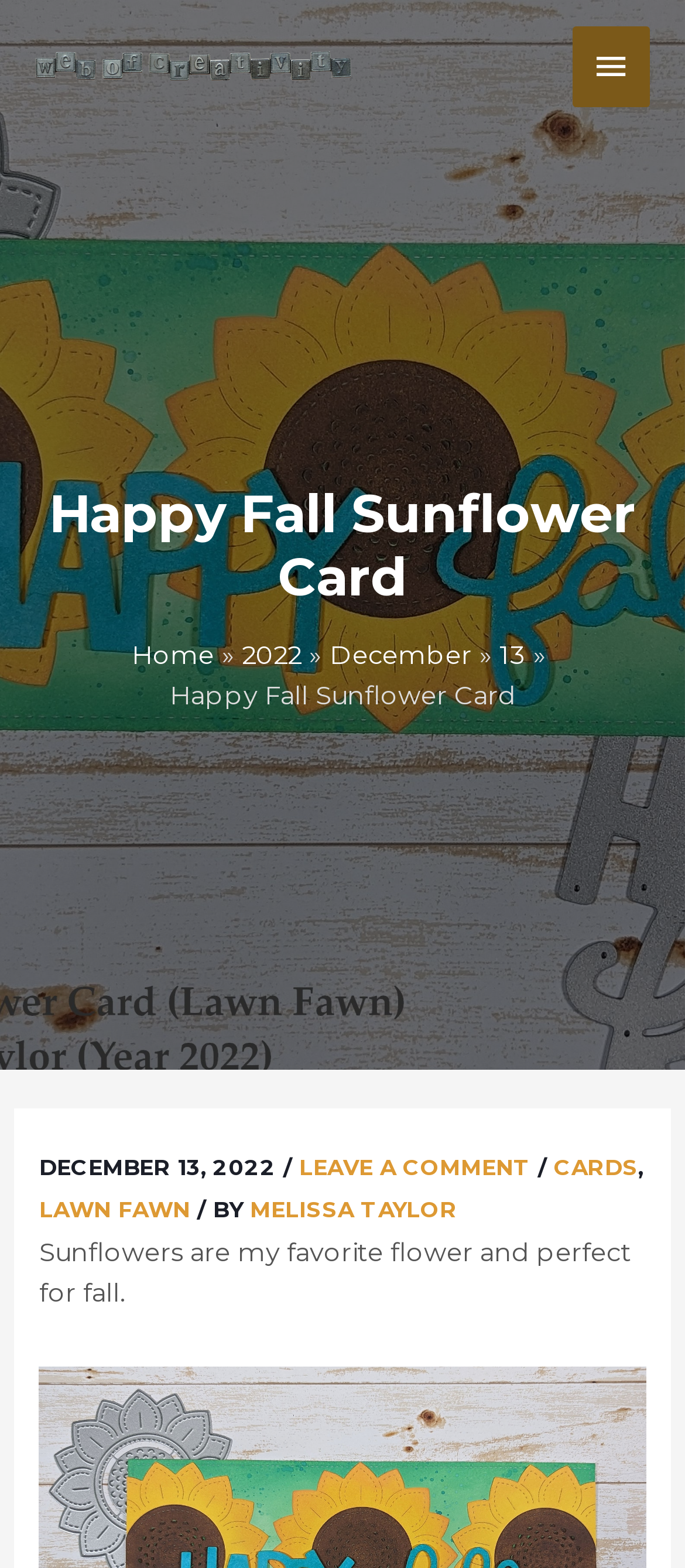Provide a thorough and detailed response to the question by examining the image: 
What is the favorite flower of the author?

The favorite flower of the author can be found in the StaticText element with the text 'Sunflowers are my favorite flower and perfect for fall.' which is located in the main content section of the webpage.